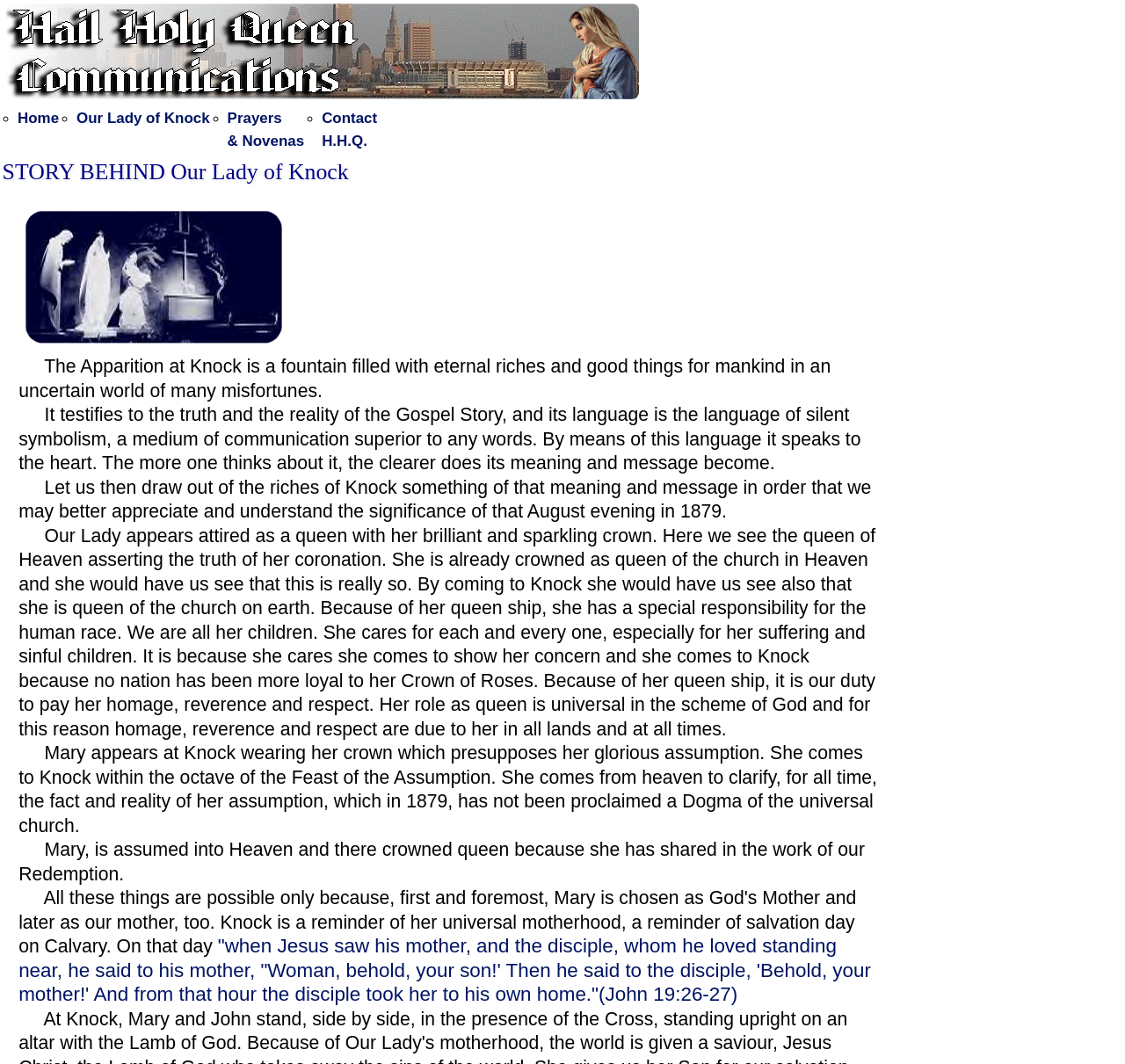Respond with a single word or phrase to the following question: How many links are in the navigation menu?

4